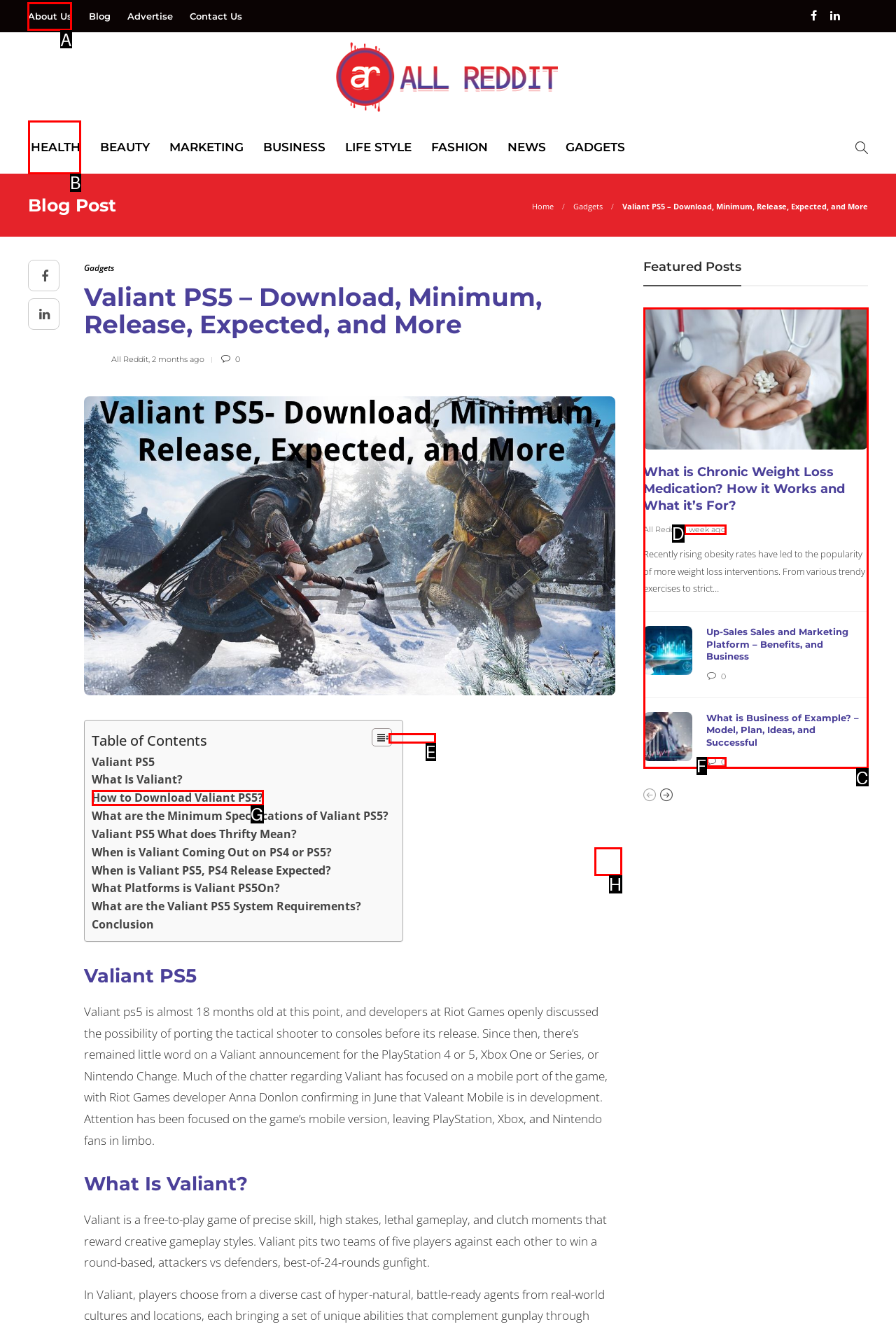Indicate the HTML element to be clicked to accomplish this task: Click on the 'About Us' link Respond using the letter of the correct option.

A